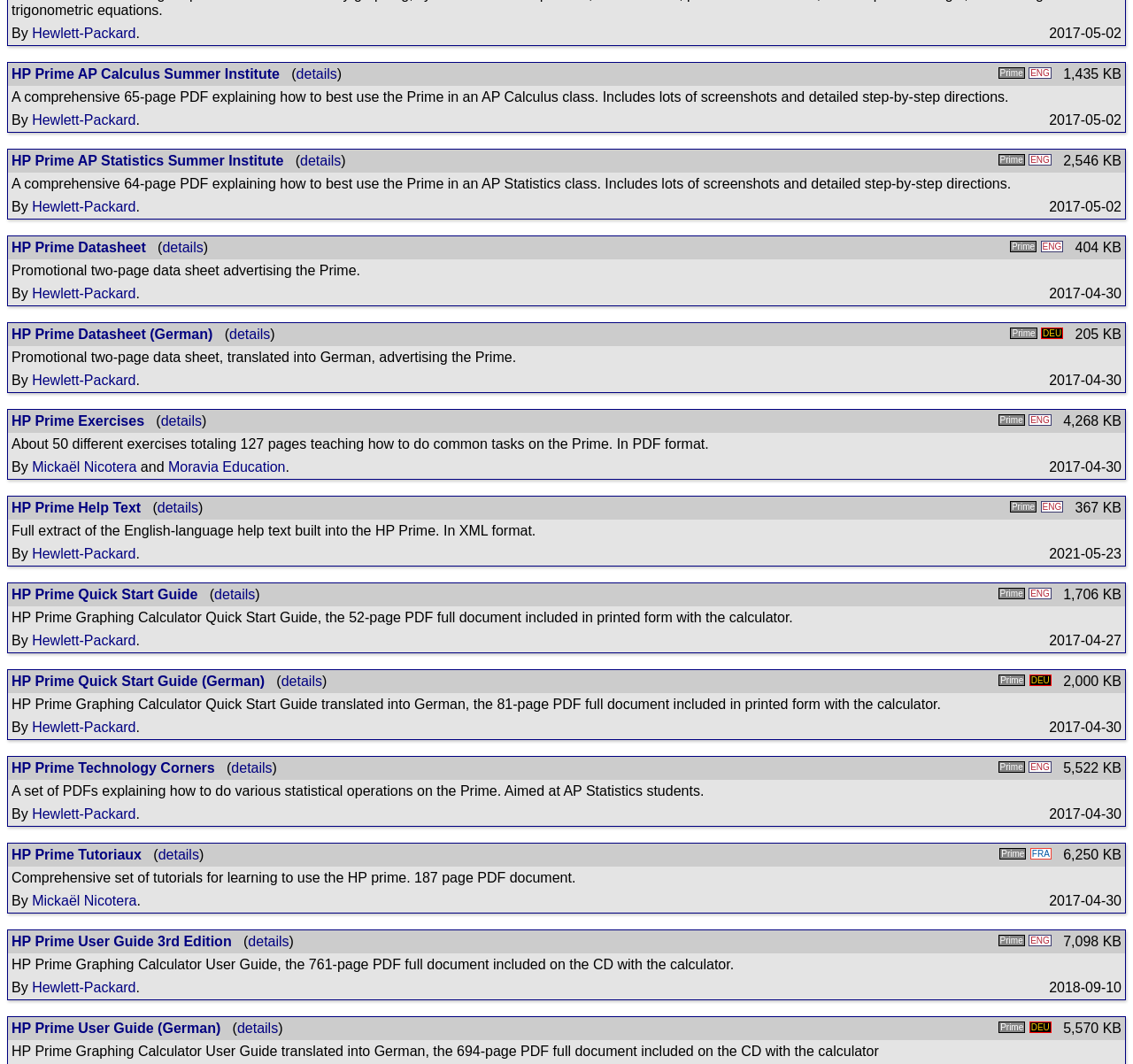Identify the bounding box for the UI element described as: "HP Prime Datasheet (German)". The coordinates should be four float numbers between 0 and 1, i.e., [left, top, right, bottom].

[0.01, 0.307, 0.188, 0.321]